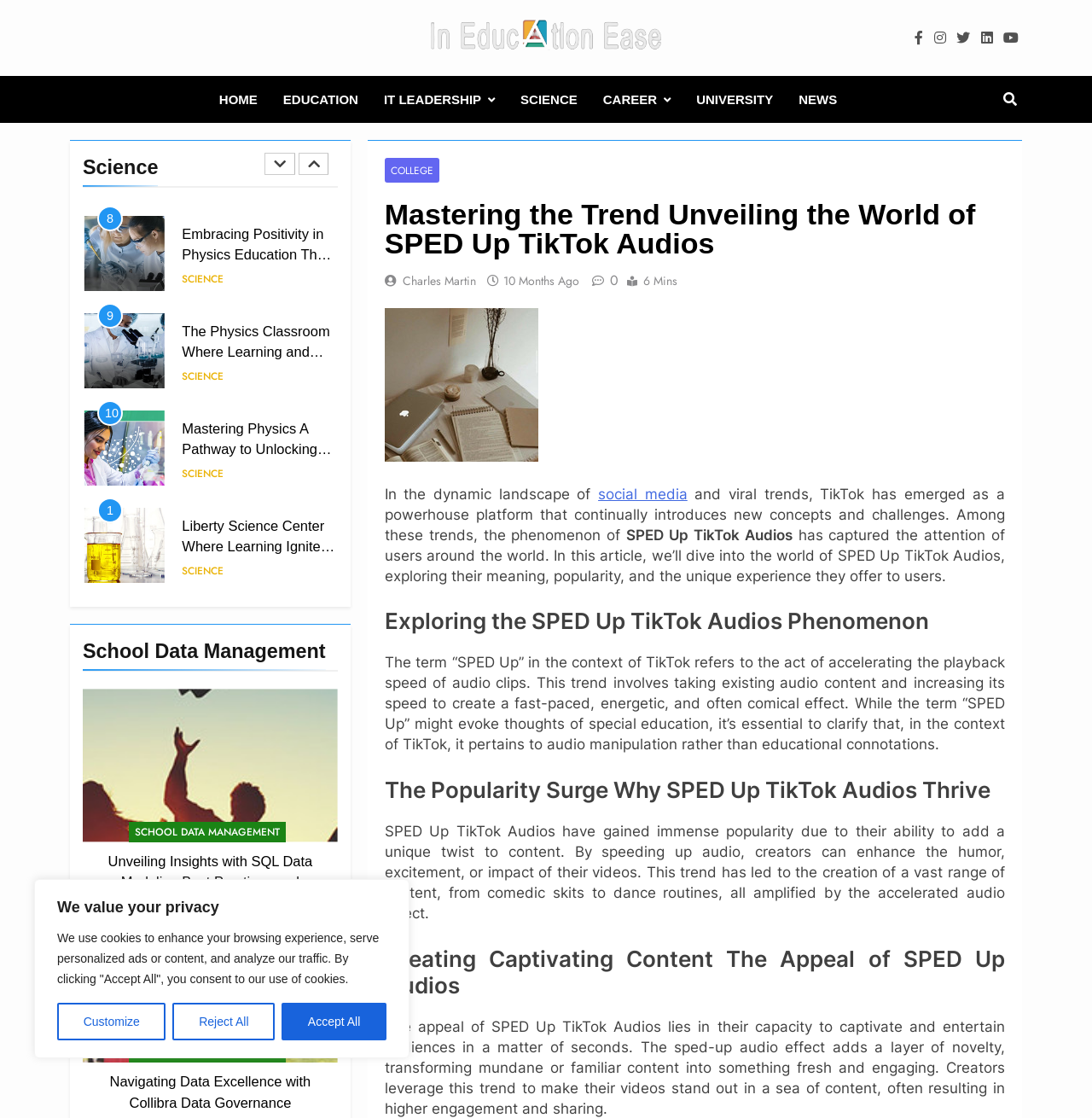Locate the bounding box coordinates of the element that should be clicked to fulfill the instruction: "Click the 'UNIVERSITY' link".

[0.626, 0.069, 0.72, 0.11]